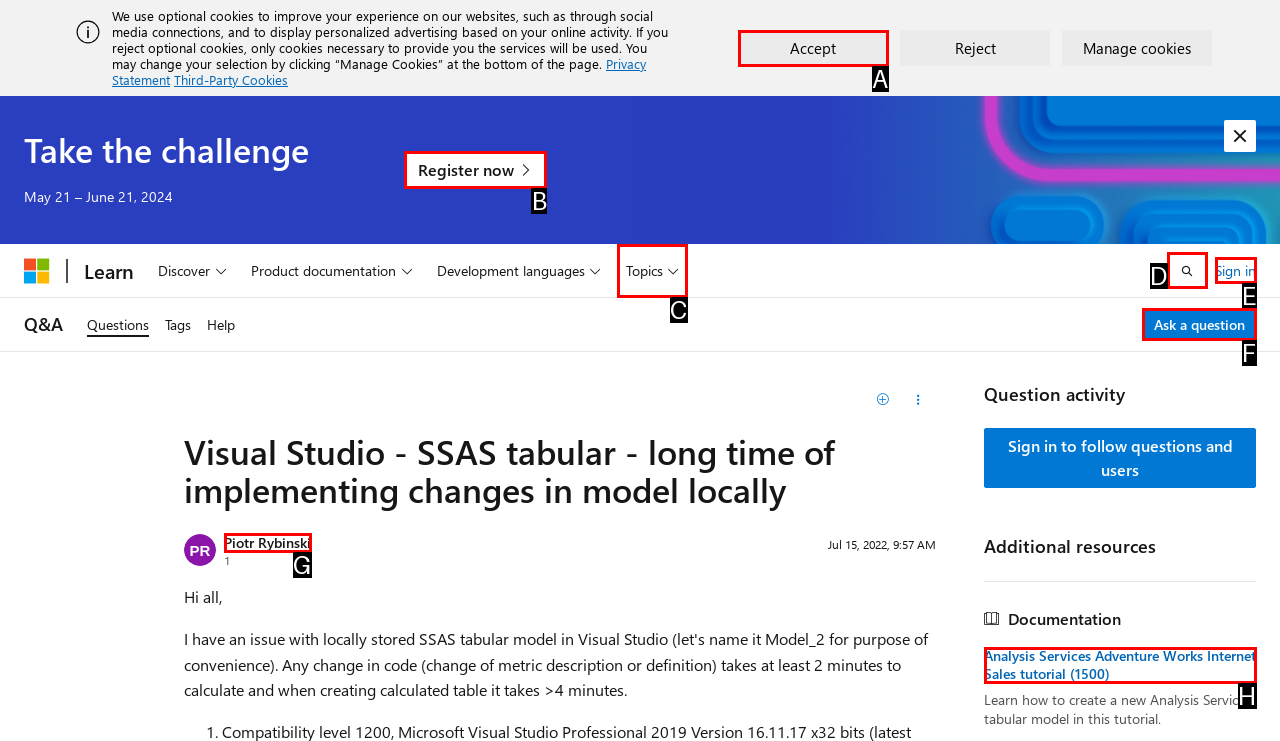Choose the letter that corresponds to the correct button to accomplish the task: Click on the link to read about Brandon Pollard
Reply with the letter of the correct selection only.

None